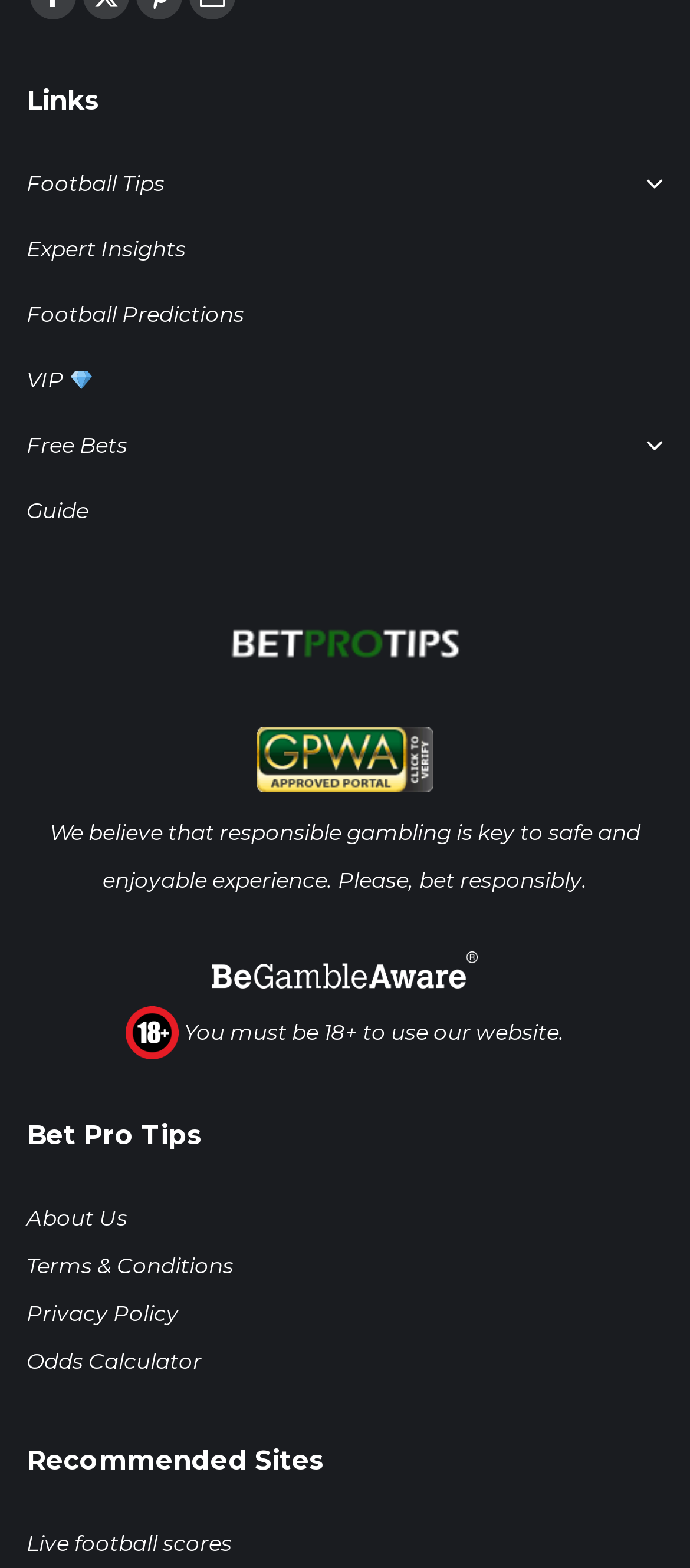Locate the bounding box coordinates of the clickable element to fulfill the following instruction: "Check the Odds Calculator". Provide the coordinates as four float numbers between 0 and 1 in the format [left, top, right, bottom].

[0.038, 0.859, 0.292, 0.876]